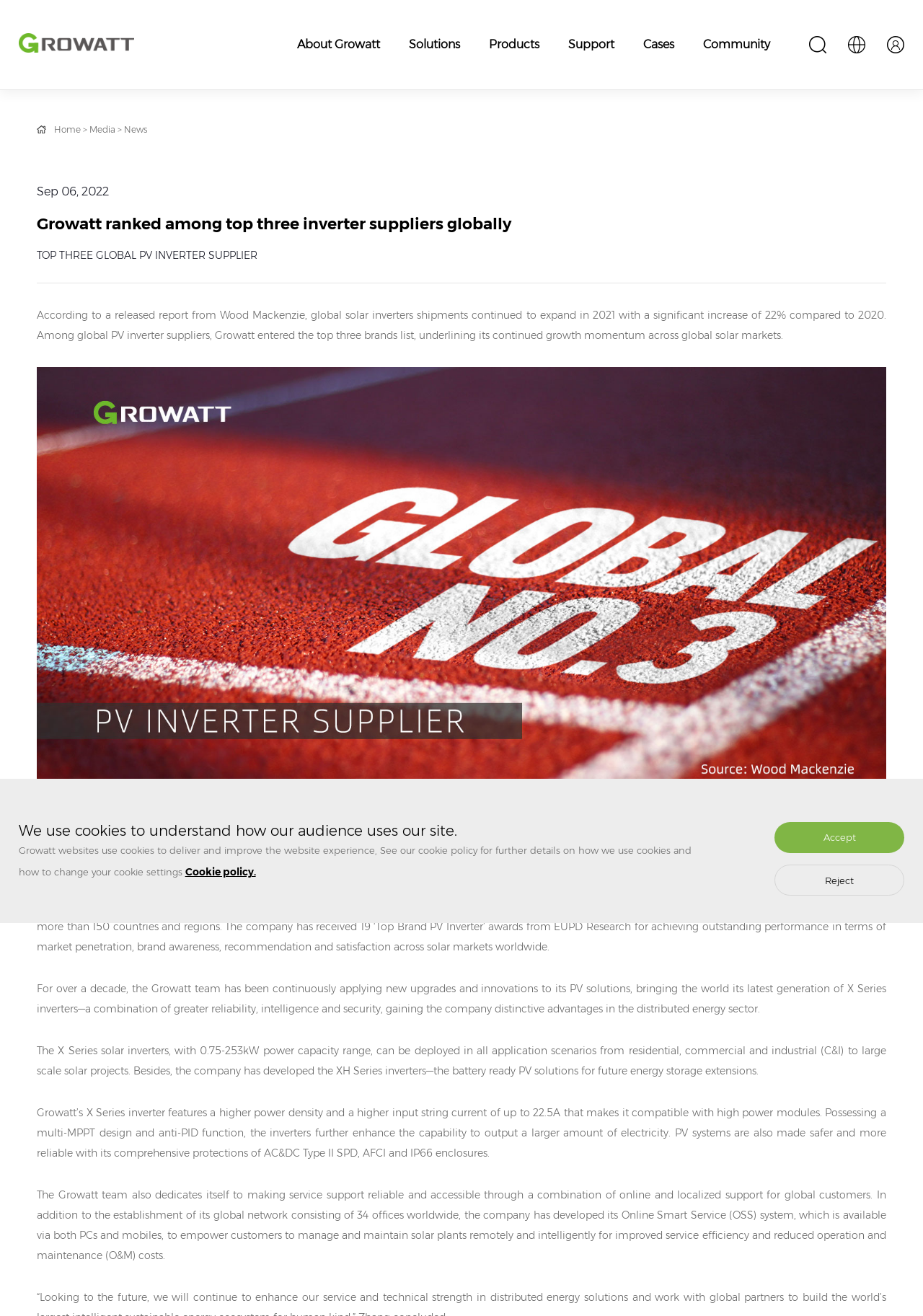Provide the bounding box coordinates of the HTML element this sentence describes: "News". The bounding box coordinates consist of four float numbers between 0 and 1, i.e., [left, top, right, bottom].

[0.135, 0.094, 0.16, 0.102]